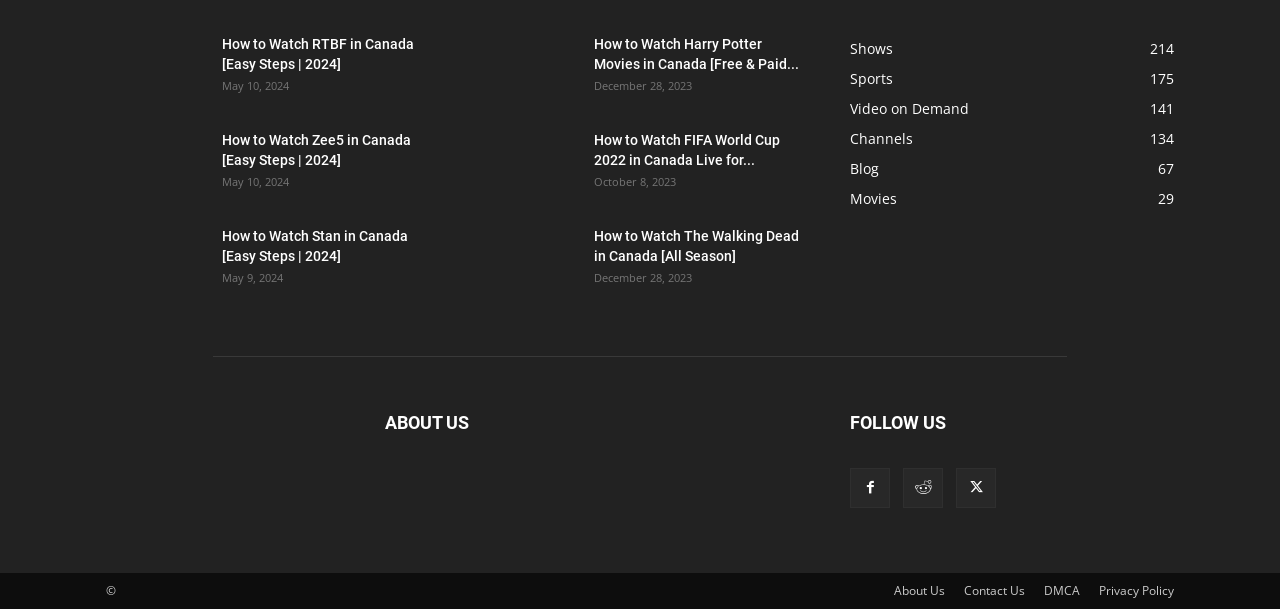What is the date of the article 'How to Watch RTBF in Canada [Easy Steps | 2024]'?
Please provide an in-depth and detailed response to the question.

I found the article 'How to Watch RTBF in Canada [Easy Steps | 2024]' and its corresponding time element, which has the text 'May 10, 2024'.